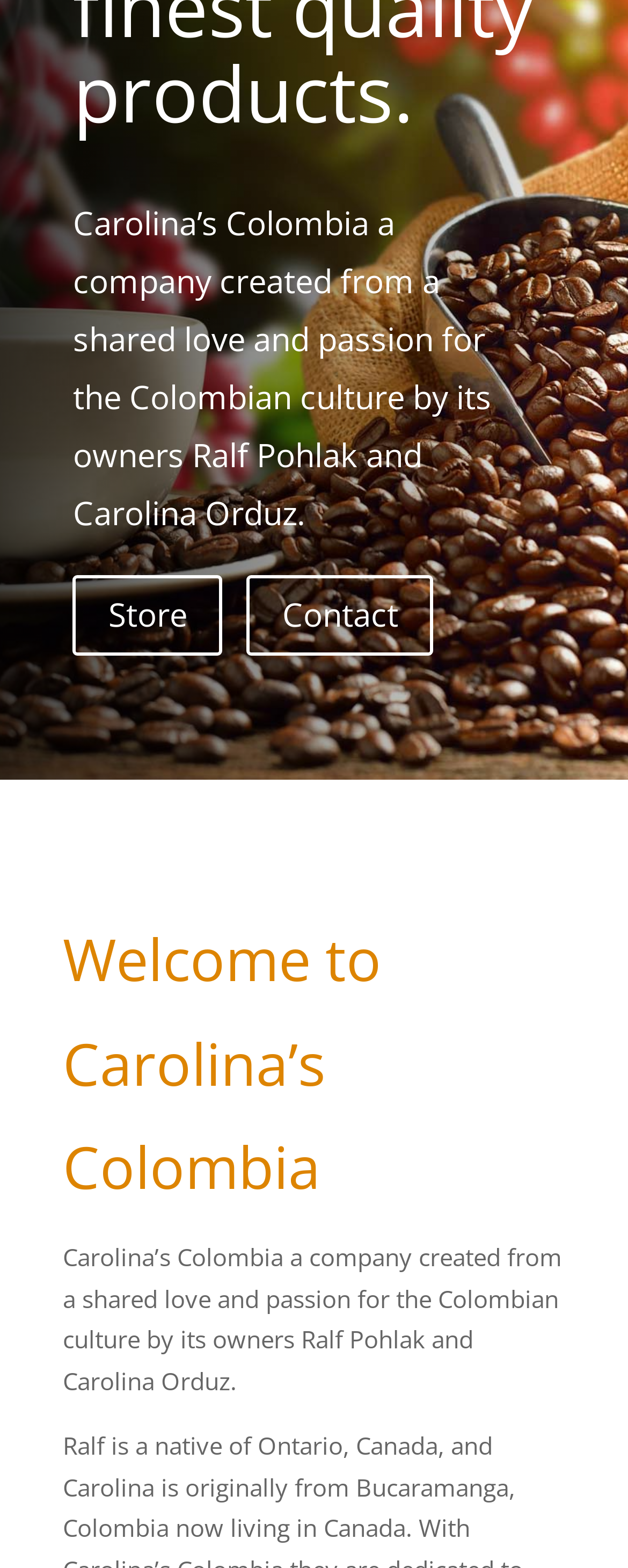Identify the bounding box of the UI component described as: "Store".

[0.116, 0.367, 0.354, 0.418]